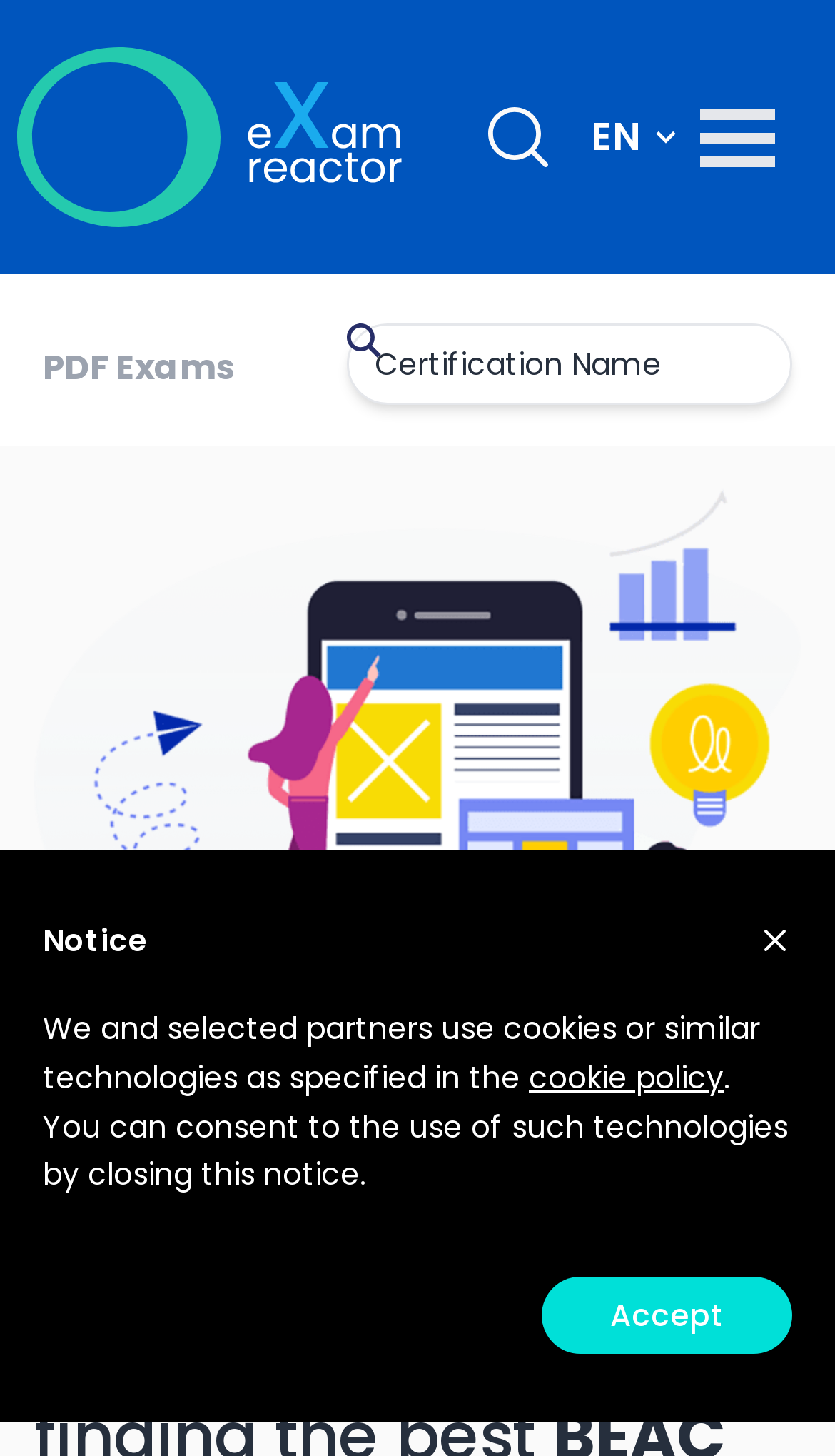Find the bounding box coordinates for the area you need to click to carry out the instruction: "view PDF exams". The coordinates should be four float numbers between 0 and 1, indicated as [left, top, right, bottom].

[0.051, 0.235, 0.282, 0.271]